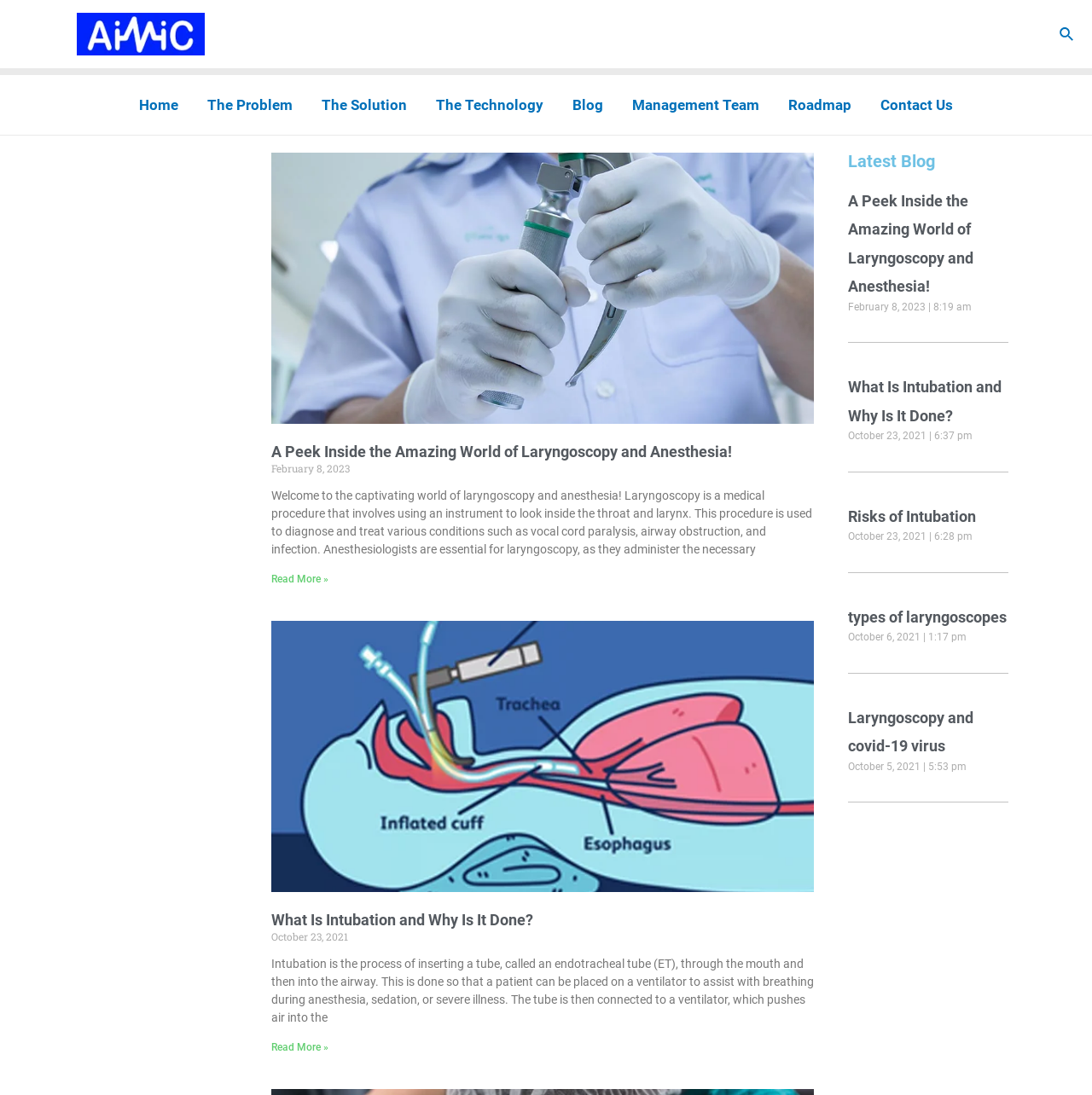Please mark the clickable region by giving the bounding box coordinates needed to complete this instruction: "View the 'What Is Intubation and Why Is It Done?' article".

[0.777, 0.341, 0.924, 0.431]